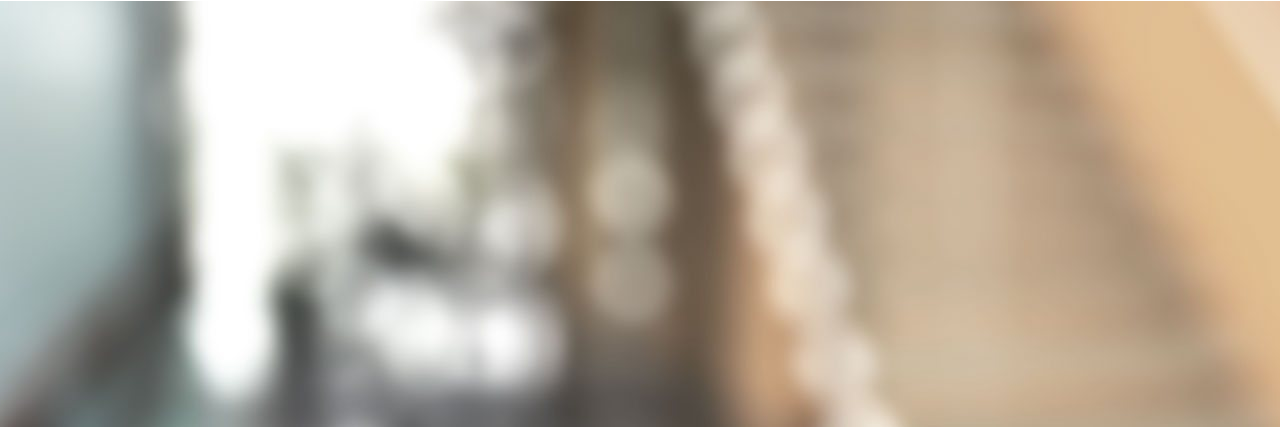Please answer the following question using a single word or phrase: 
What is the lighting condition?

Soft, diffused